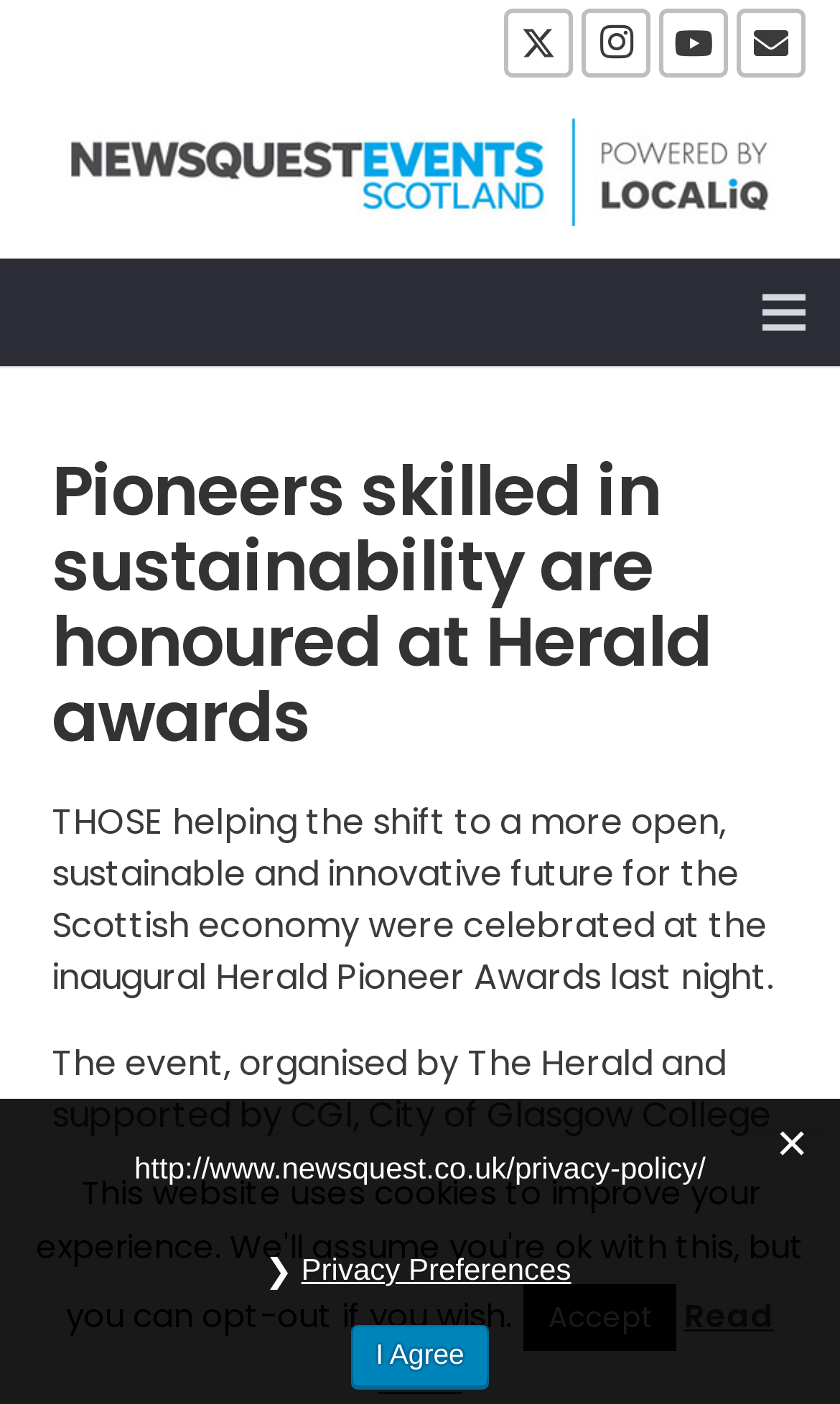Determine the bounding box coordinates of the target area to click to execute the following instruction: "Open YouTube."

[0.785, 0.006, 0.867, 0.055]